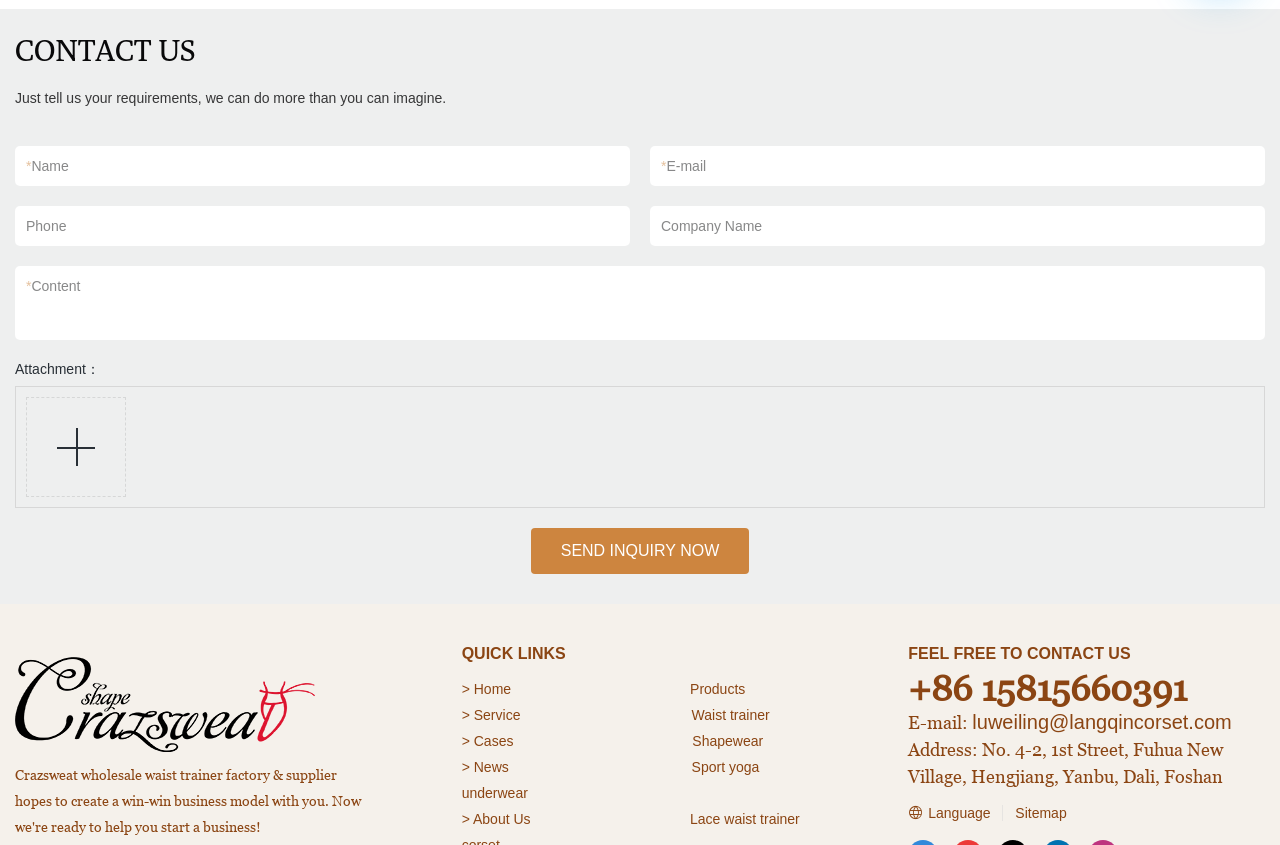Using the element description: "SEND INQUIRY NOW", determine the bounding box coordinates. The coordinates should be in the format [left, top, right, bottom], with values between 0 and 1.

[0.415, 0.625, 0.585, 0.679]